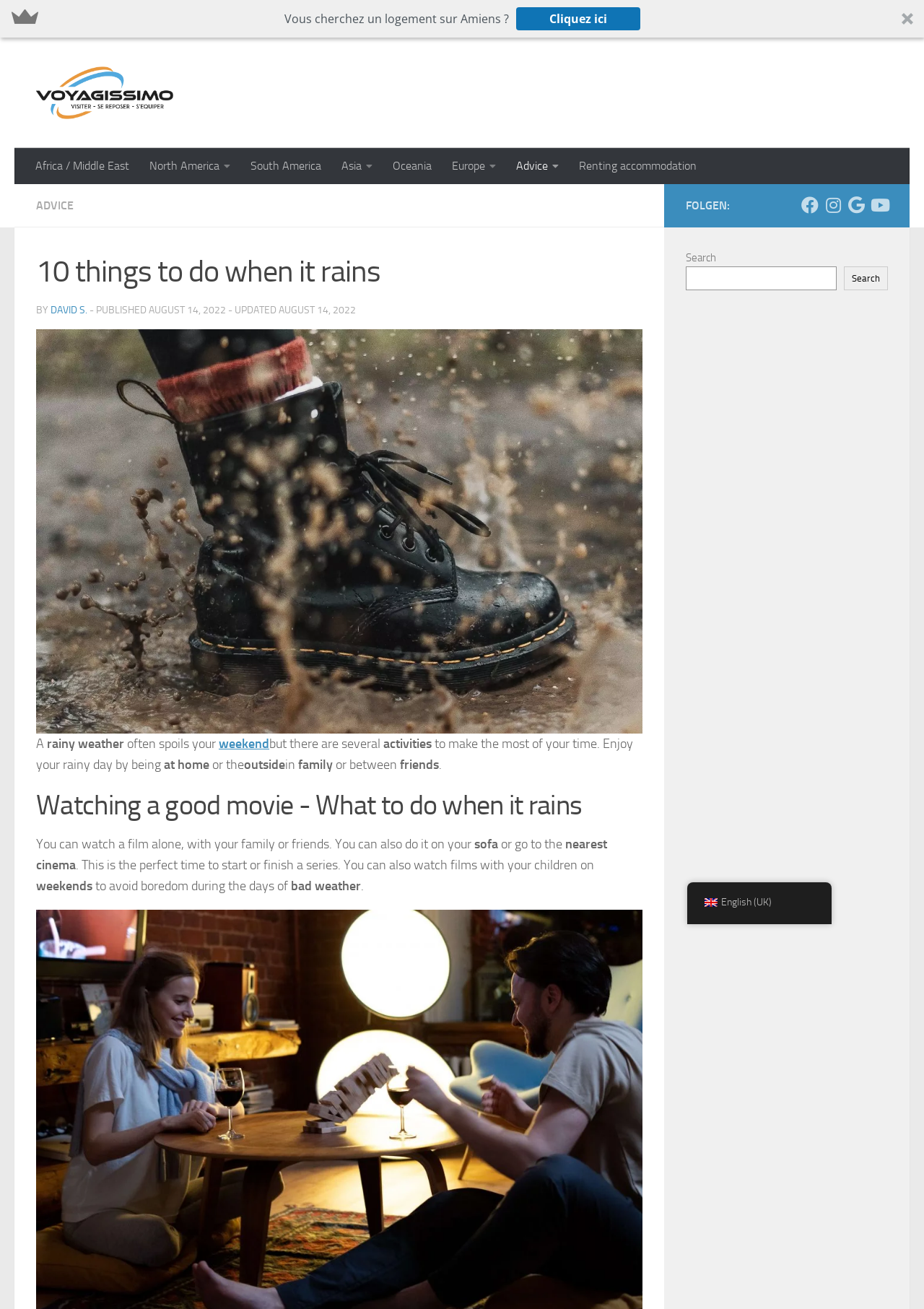Pinpoint the bounding box coordinates of the clickable element to carry out the following instruction: "Search for something."

[0.742, 0.204, 0.905, 0.222]